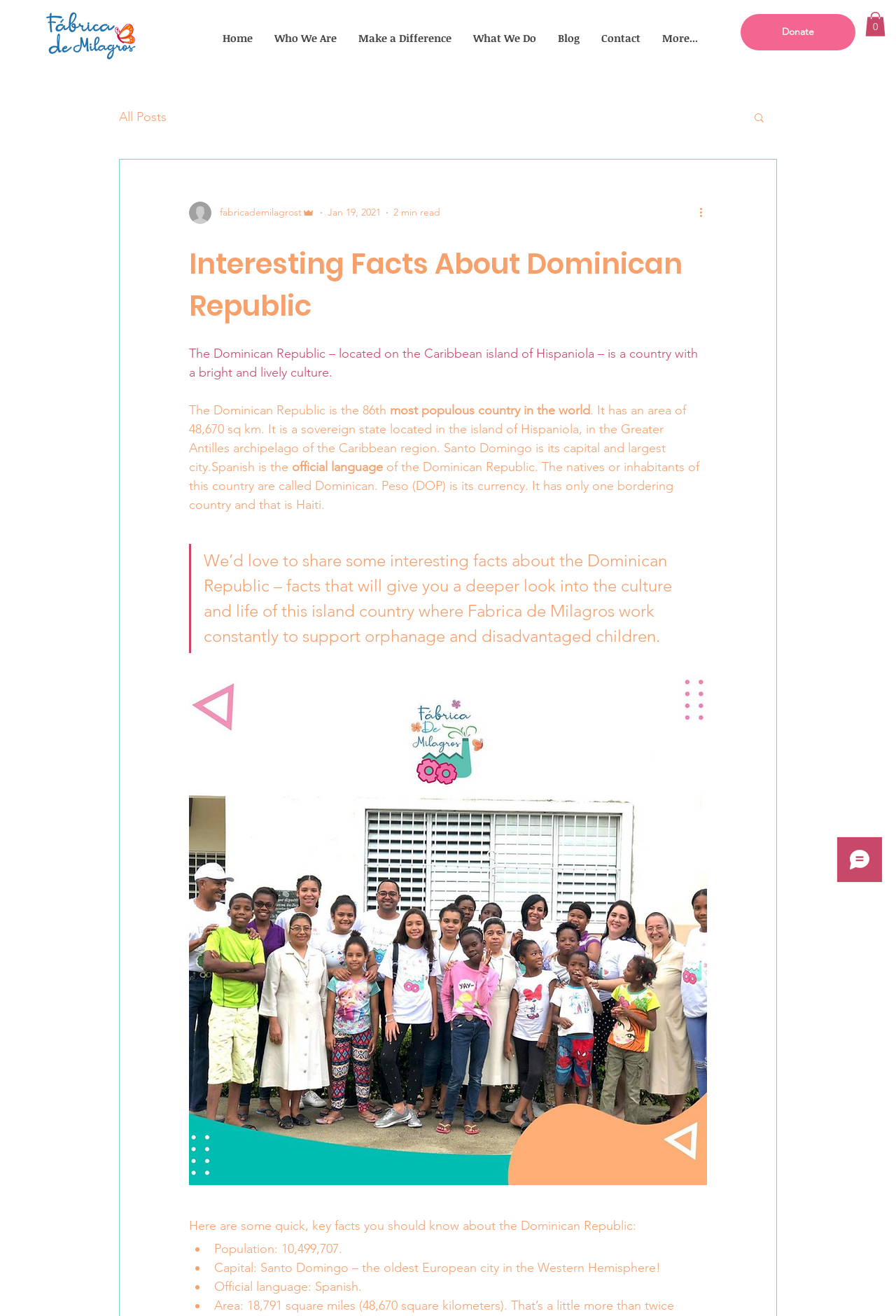Determine and generate the text content of the webpage's headline.

Interesting Facts About Dominican Republic